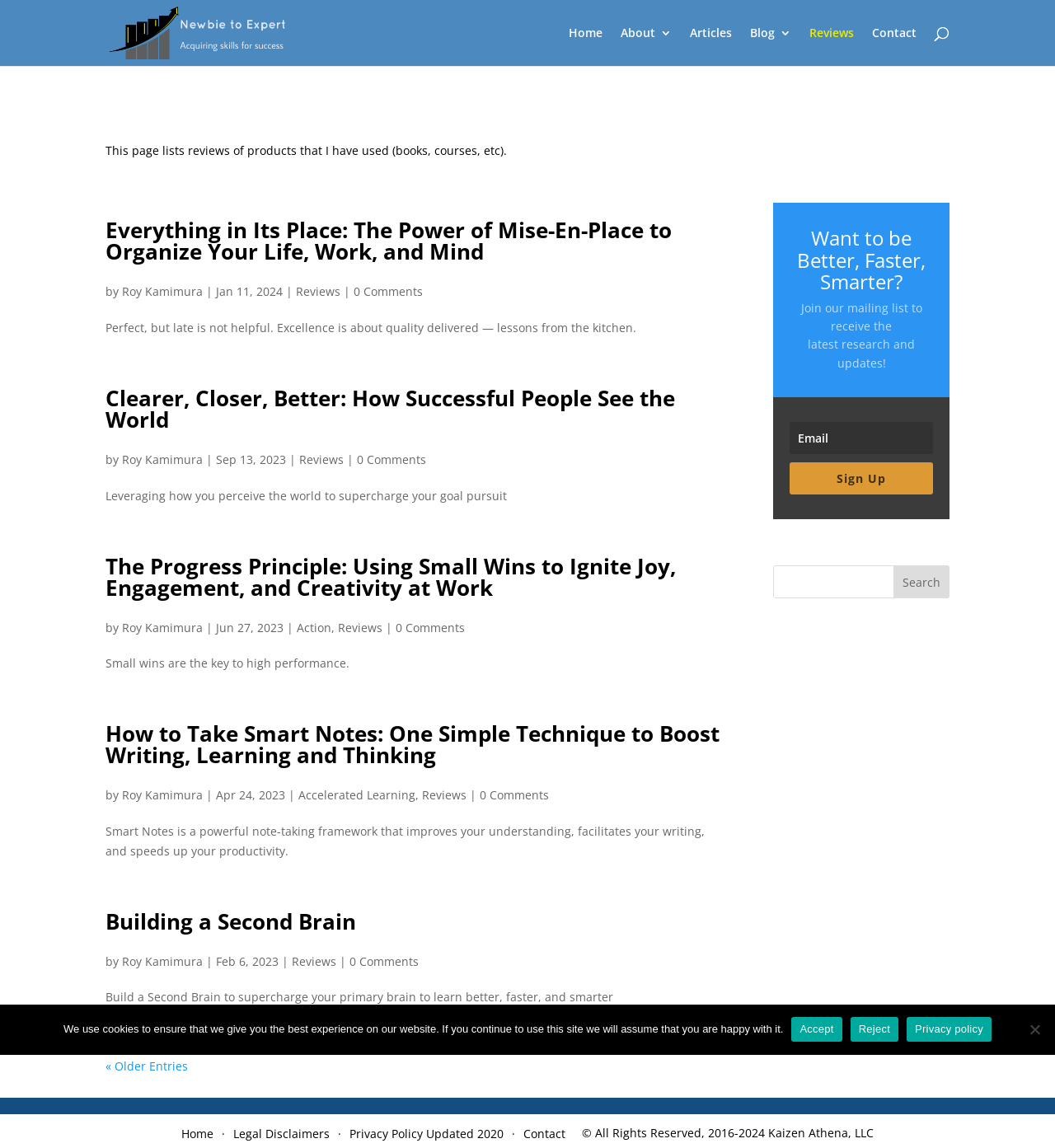How many articles are listed on the webpage?
Look at the image and respond with a single word or a short phrase.

4